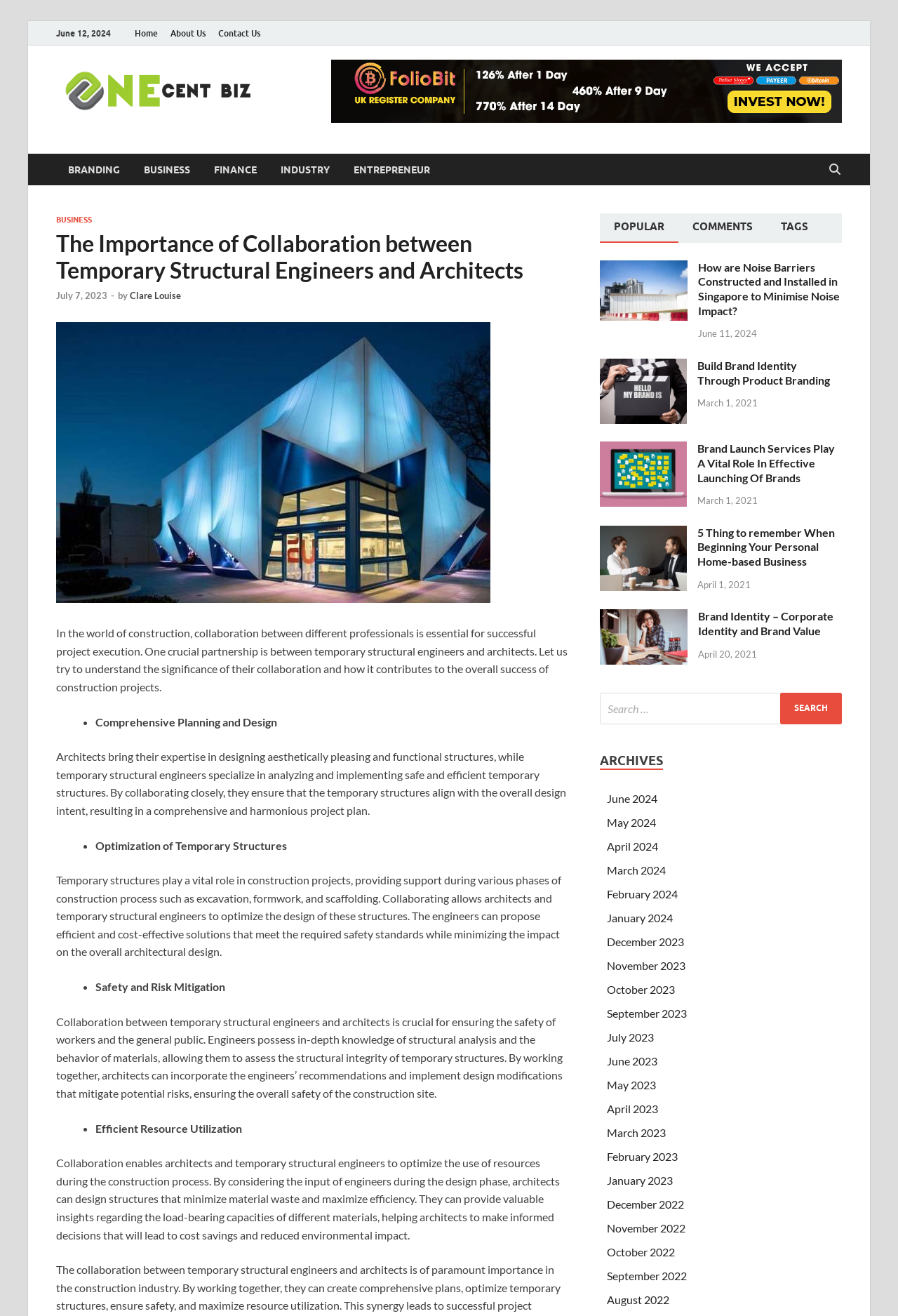What is the category of the article 'How are Noise Barriers Constructed and Installed in Singapore to Minimise Noise Impact?'?
Based on the screenshot, give a detailed explanation to answer the question.

The article 'How are Noise Barriers Constructed and Installed in Singapore to Minimise Noise Impact?' is categorized under 'POPULAR' articles, as it is listed under the 'POPULAR' tab in the webpage.